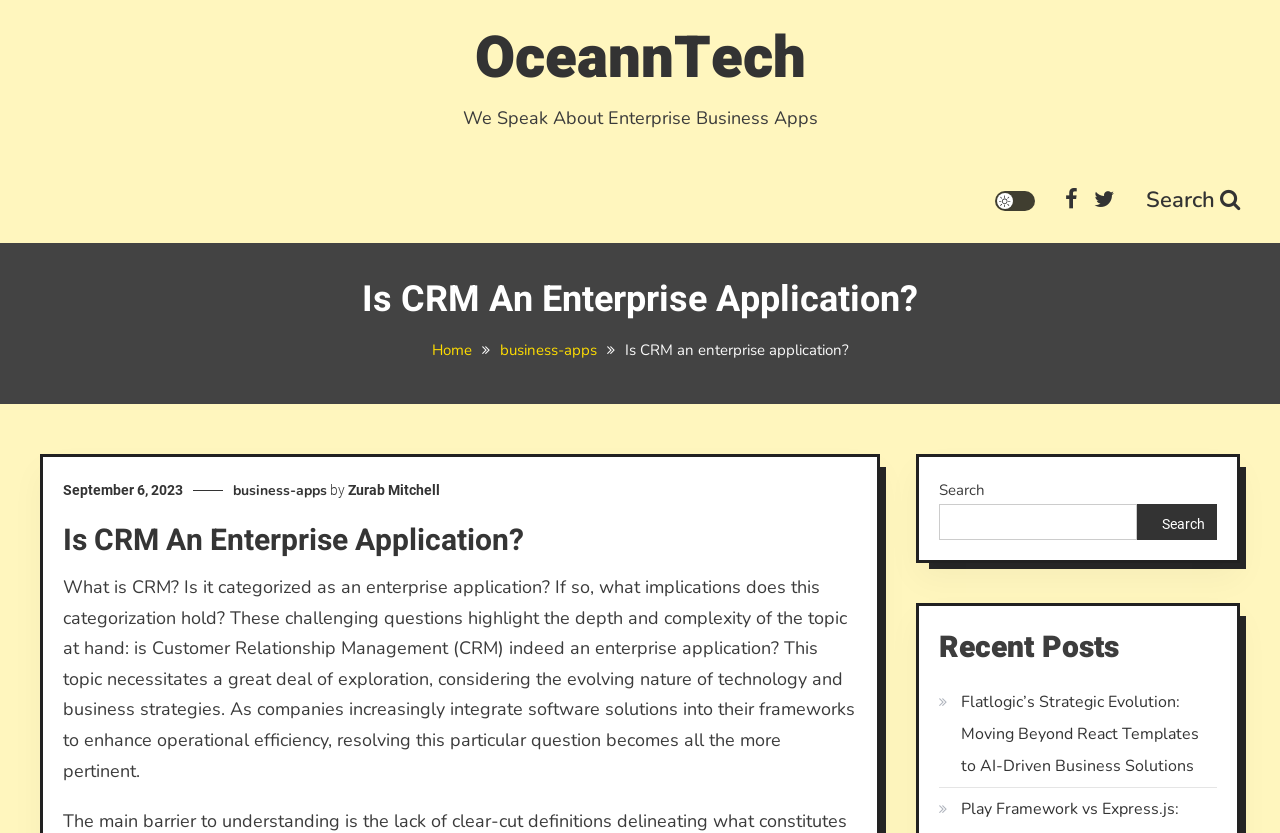Detail the various sections and features of the webpage.

This webpage is about discussing whether Customer Relationship Management (CRM) is an enterprise application. At the top, there is a link to "OceannTech" and a static text "We Speak About Enterprise Business Apps". Below them, there are several icons, including a site mode button, two unknown icons, and a search button with a magnifying glass icon.

The main content of the webpage starts with a heading "Is CRM An Enterprise Application?" followed by a navigation section with breadcrumbs, which includes links to "Home" and "business-apps". Below the breadcrumbs, there is a static text "Is CRM an enterprise application?" with a link to the date "September 6, 2023", a link to "business-apps", and a link to the author "Zurab Mitchell".

The main article starts with a heading "Is CRM An Enterprise Application?" and a long paragraph discussing the topic. The article explores the question of whether CRM is an enterprise application, its implications, and the complexity of the topic.

On the right side of the webpage, there is a search box with a button and a heading "Recent Posts" above it. Below the search box, there is a link to a recent post titled "Flatlogic’s Strategic Evolution: Moving Beyond React Templates to AI-Driven Business Solutions".